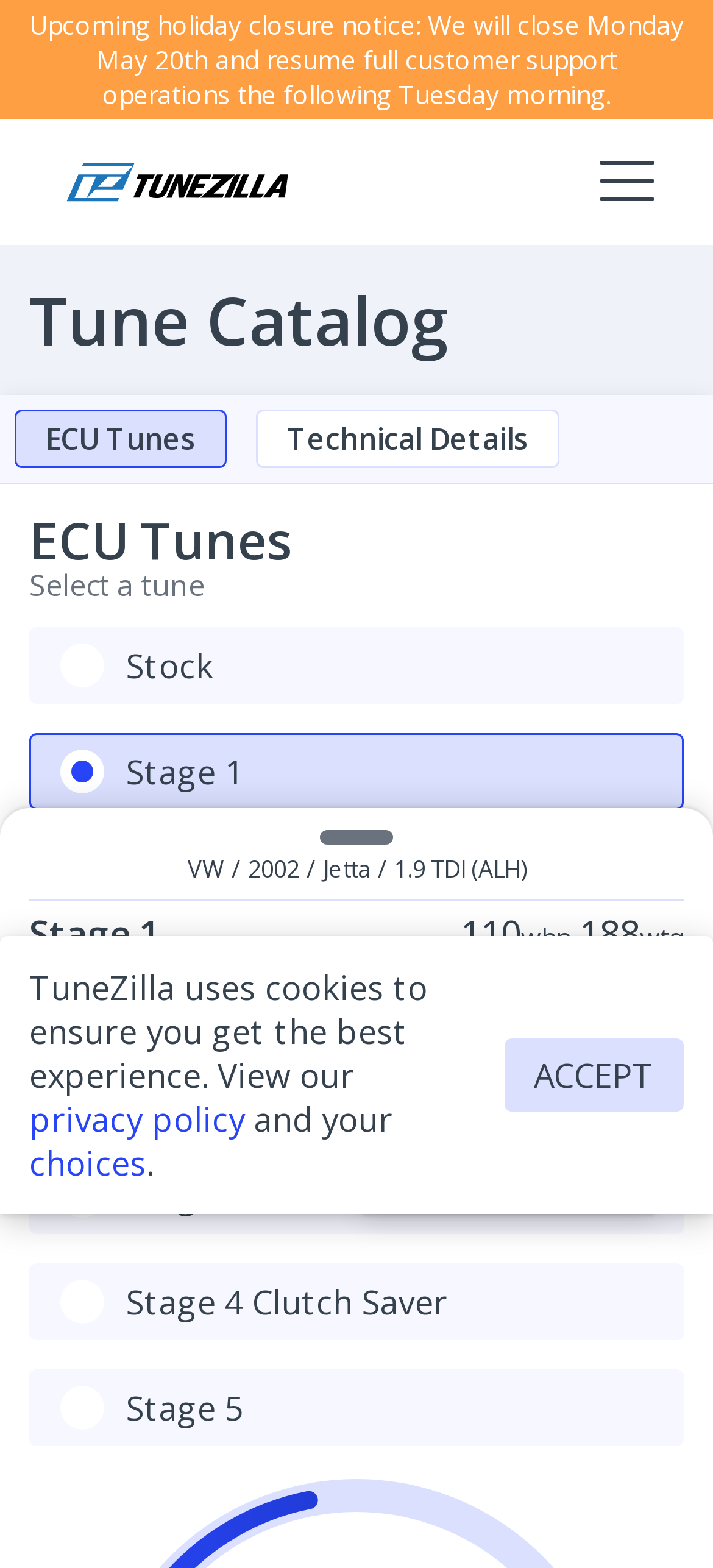Using the webpage screenshot and the element description alt="TuneZilla Software Ltd.", determine the bounding box coordinates. Specify the coordinates in the format (top-left x, top-left y, bottom-right x, bottom-right y) with values ranging from 0 to 1.

[0.082, 0.097, 0.415, 0.135]